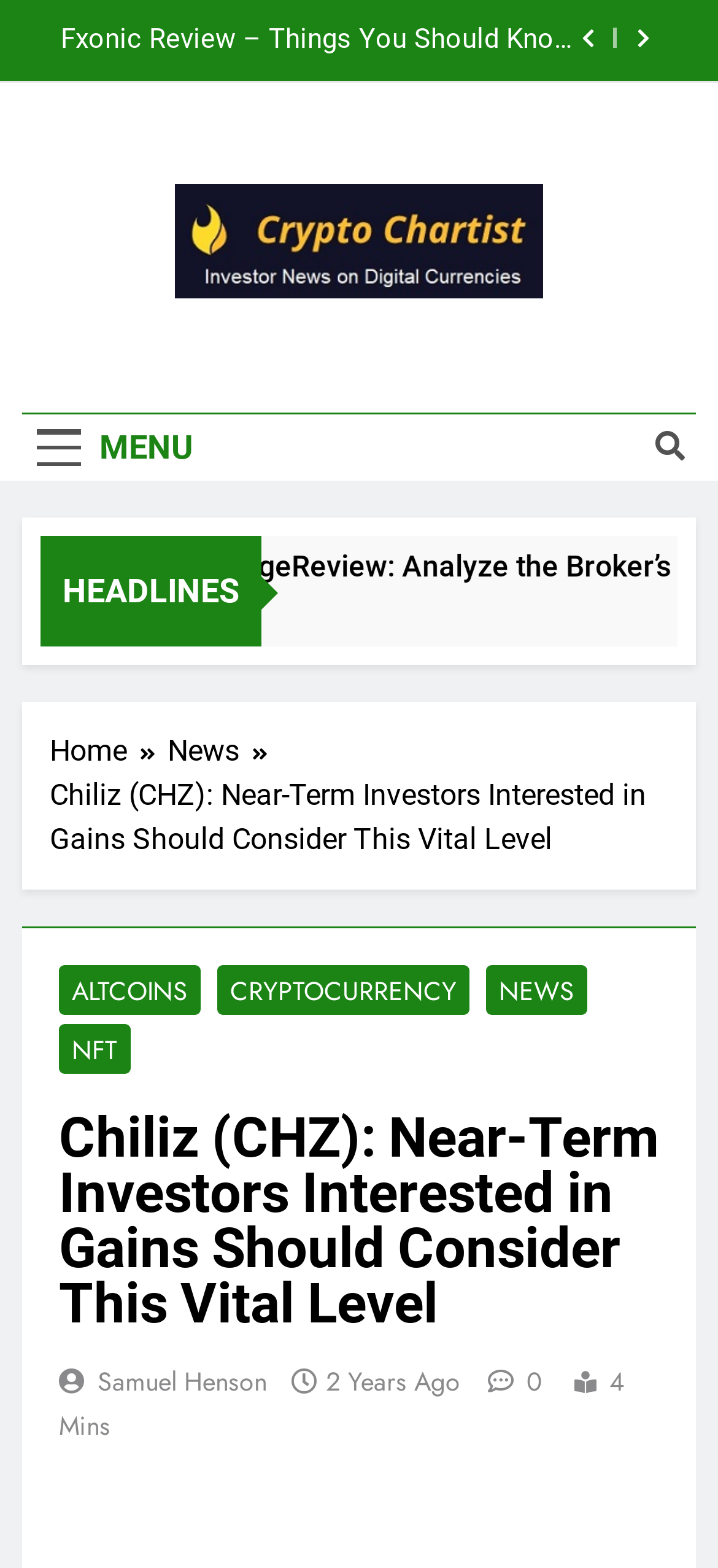What is the time period mentioned in the article?
Look at the image and construct a detailed response to the question.

I found the time period mentioned in the article by looking at the link '1 Week Ago' above the article title, which indicates that the article is referring to a time period of 1 week ago.